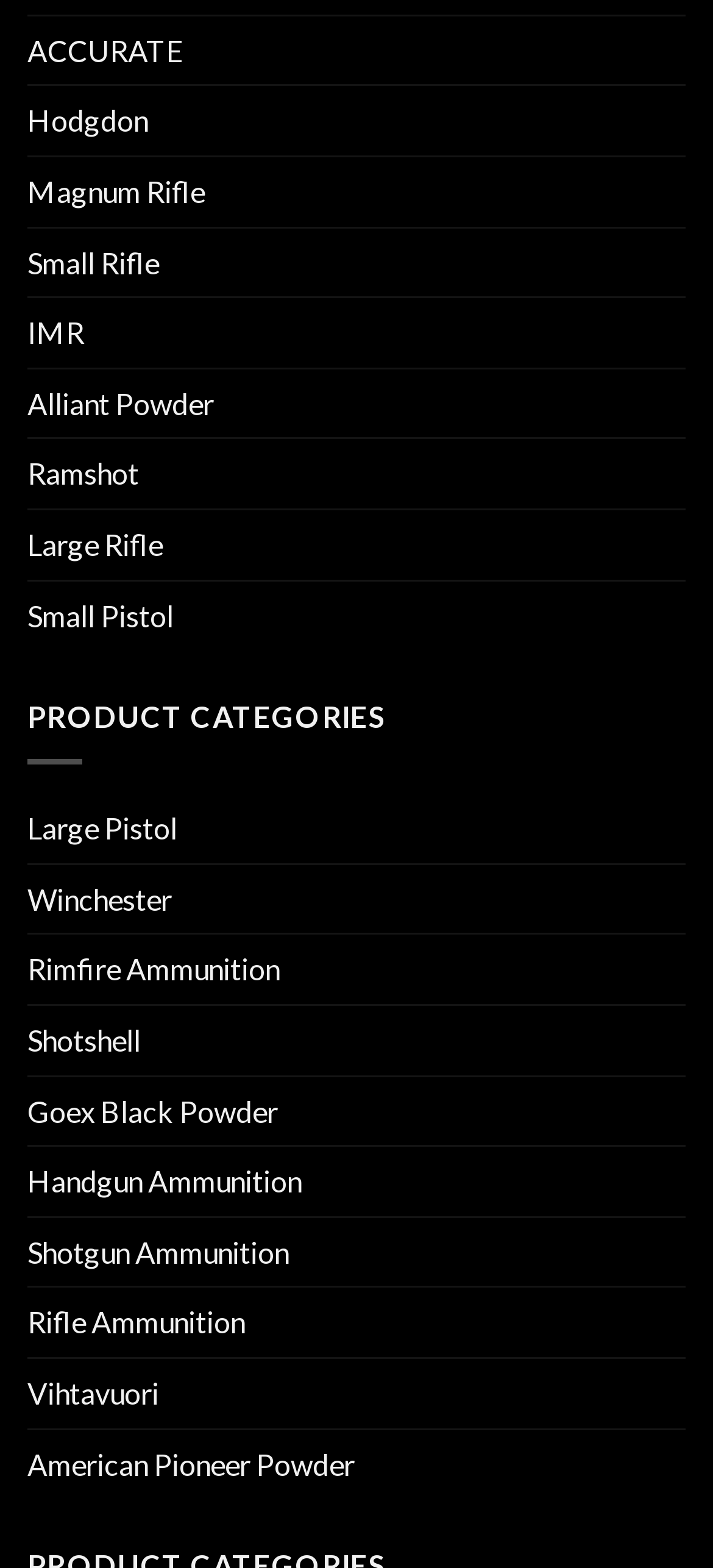Identify the bounding box coordinates of the clickable section necessary to follow the following instruction: "visit Winchester". The coordinates should be presented as four float numbers from 0 to 1, i.e., [left, top, right, bottom].

[0.038, 0.552, 0.241, 0.595]